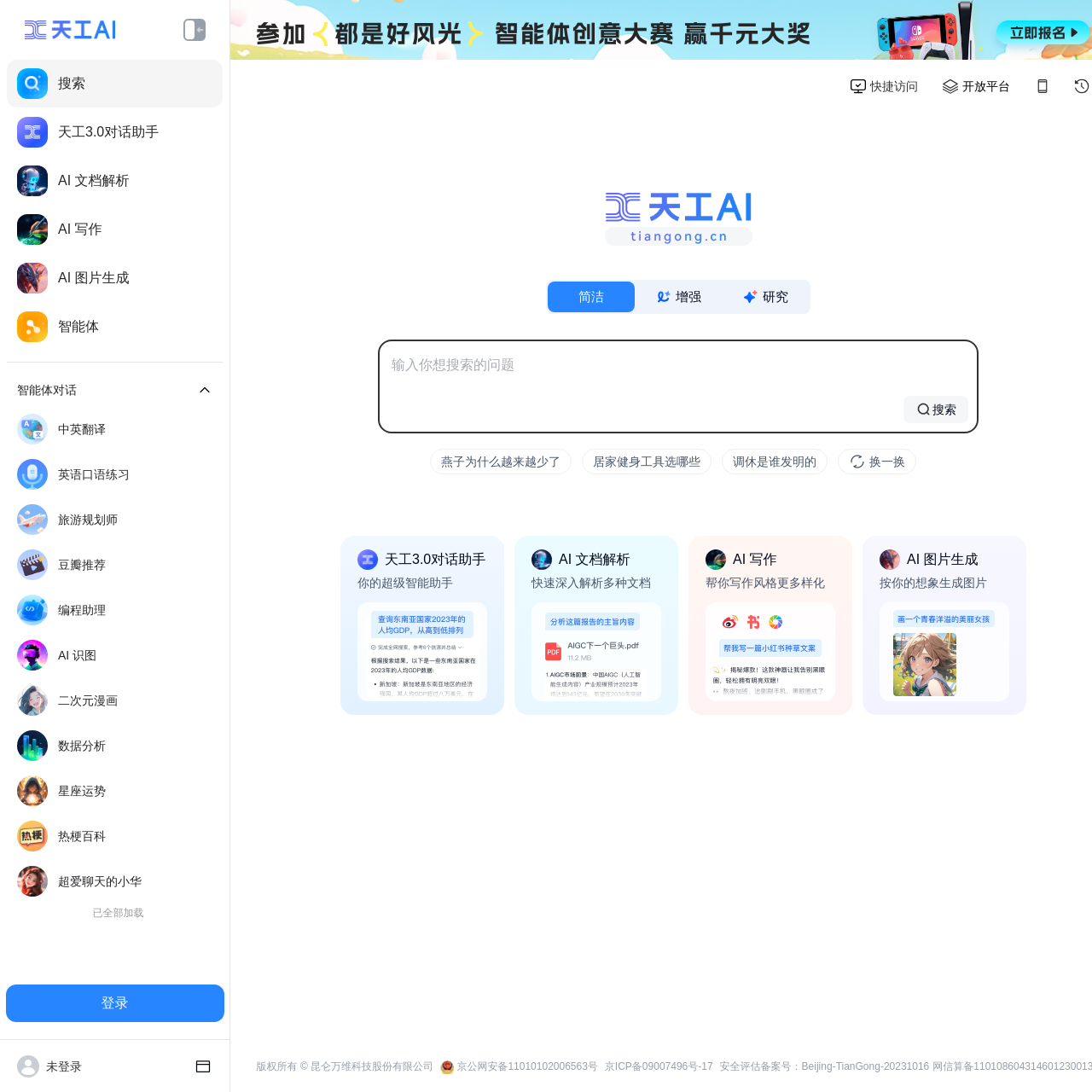Pinpoint the bounding box coordinates of the clickable element needed to complete the instruction: "View quick access". The coordinates should be provided as four float numbers between 0 and 1: [left, top, right, bottom].

[0.797, 0.073, 0.841, 0.085]